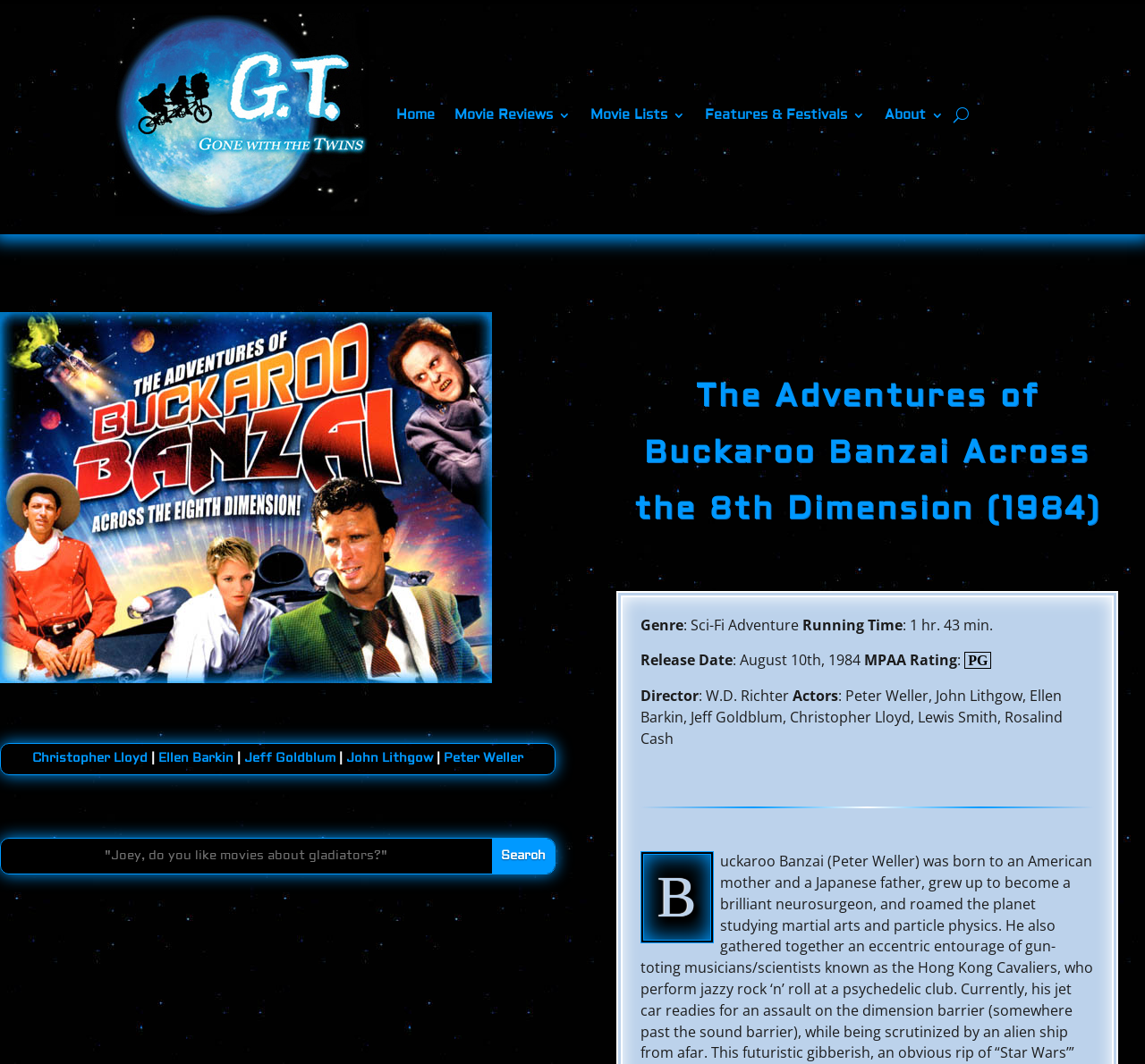Based on the visual content of the image, answer the question thoroughly: Is there a search bar on the webpage?

I found a search bar on the webpage by looking at the element with a textbox and a button labeled 'Search'.